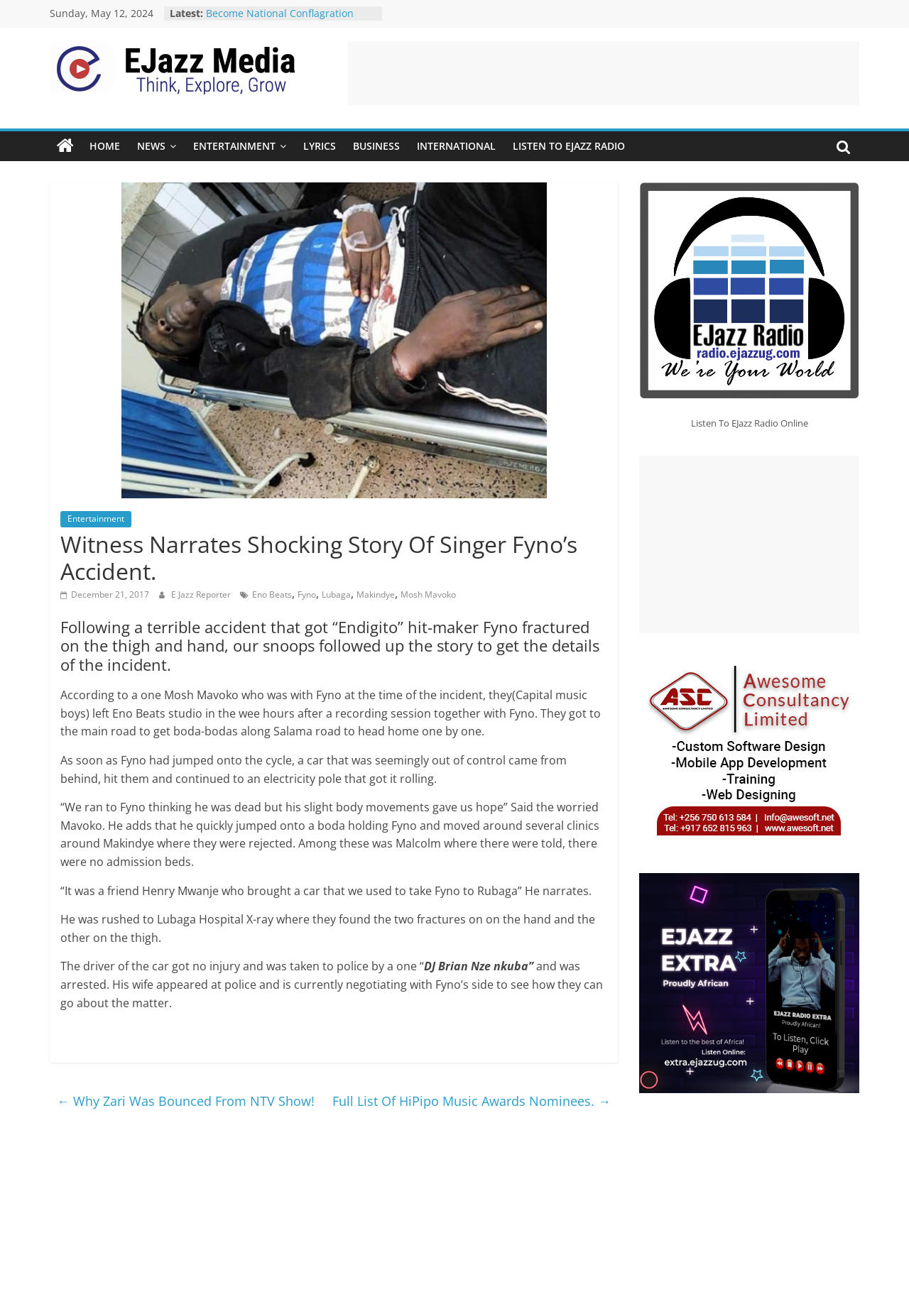How many fractures did Fyno suffer in the accident?
From the details in the image, answer the question comprehensively.

According to the article, Fyno suffered two fractures, one on the hand and one on the thigh, as a result of the accident.